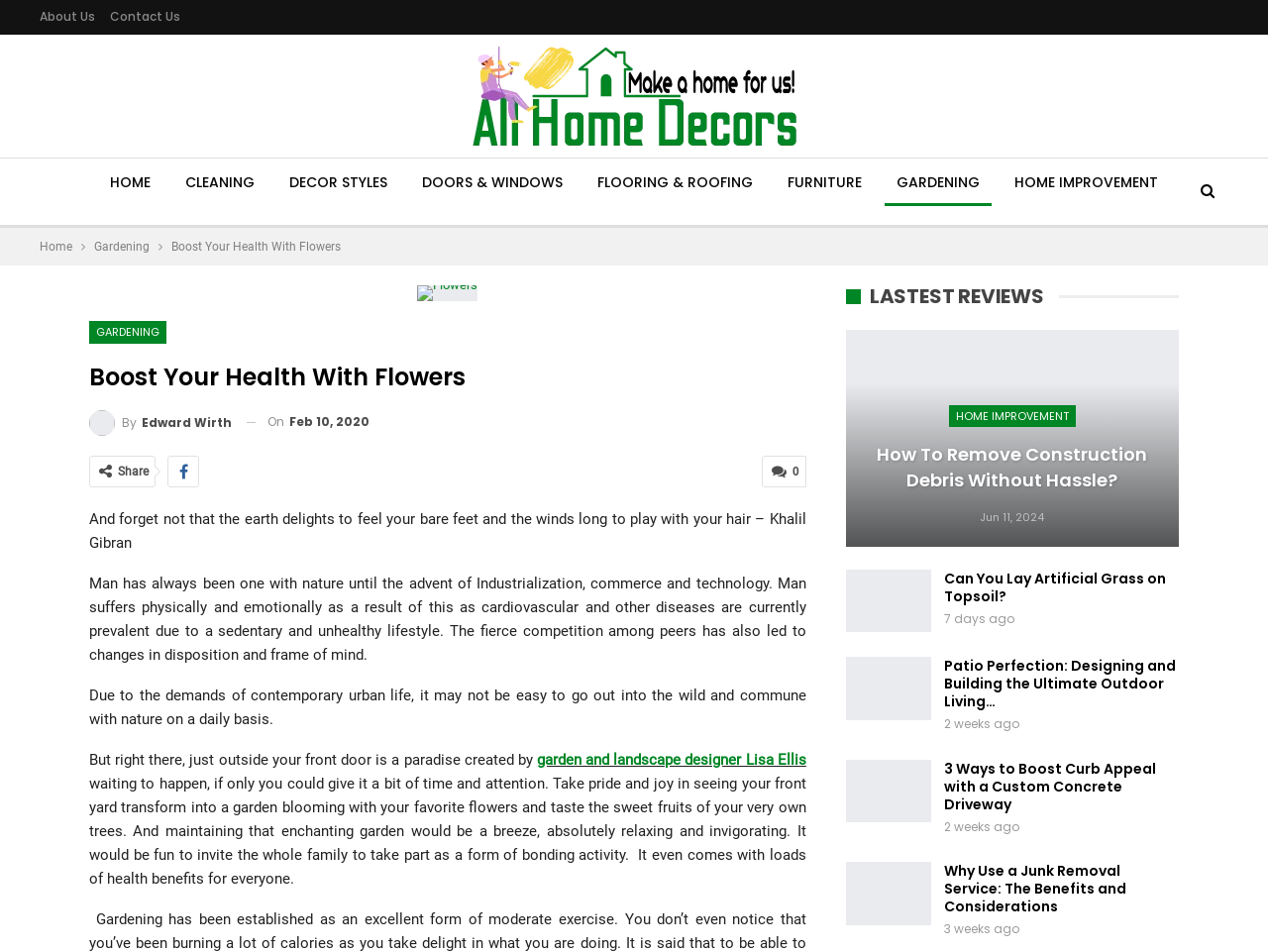Please locate the bounding box coordinates of the element that needs to be clicked to achieve the following instruction: "Share the article". The coordinates should be four float numbers between 0 and 1, i.e., [left, top, right, bottom].

[0.093, 0.488, 0.117, 0.502]